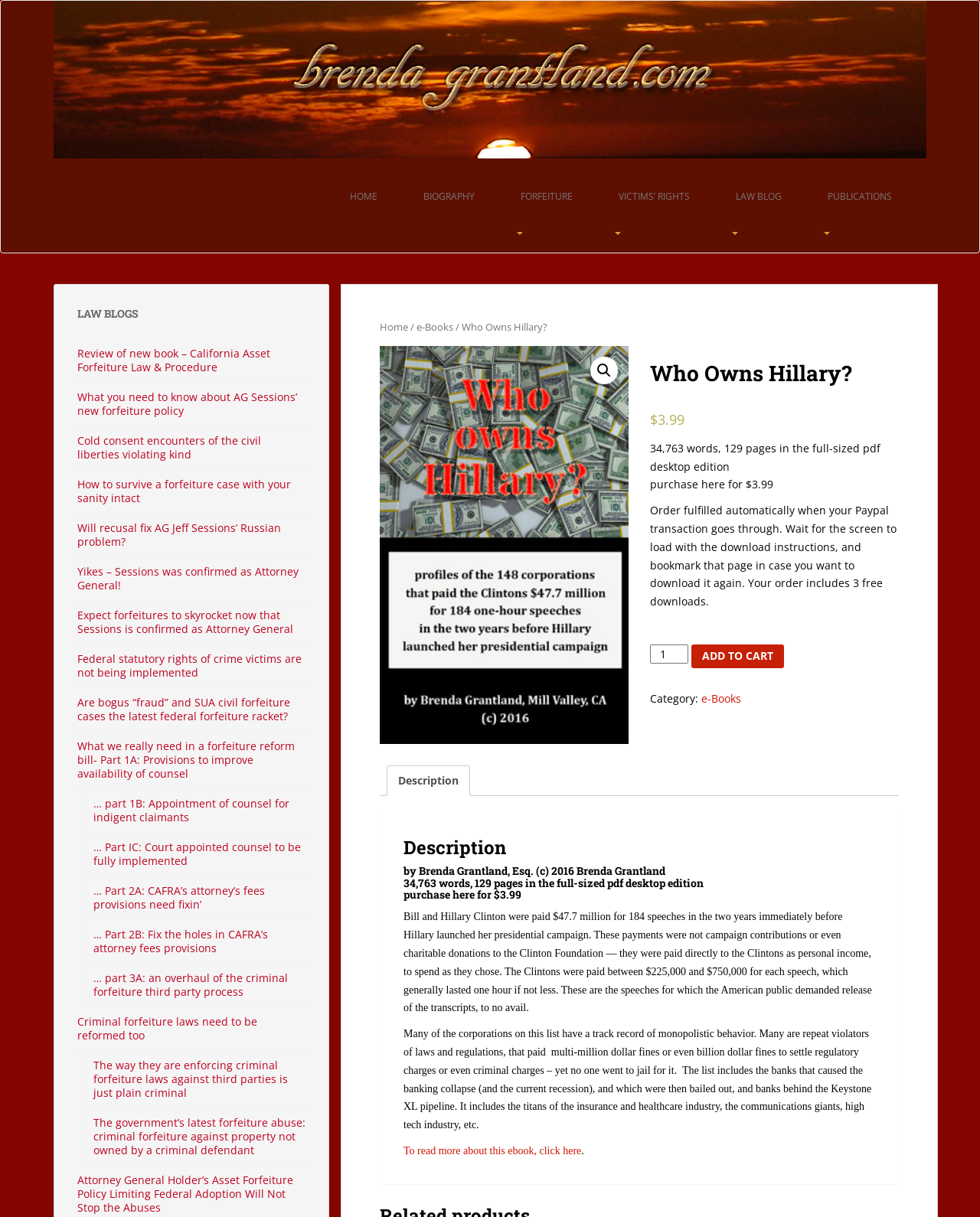What is the category of this e-book?
Based on the image, provide your answer in one word or phrase.

e-Books